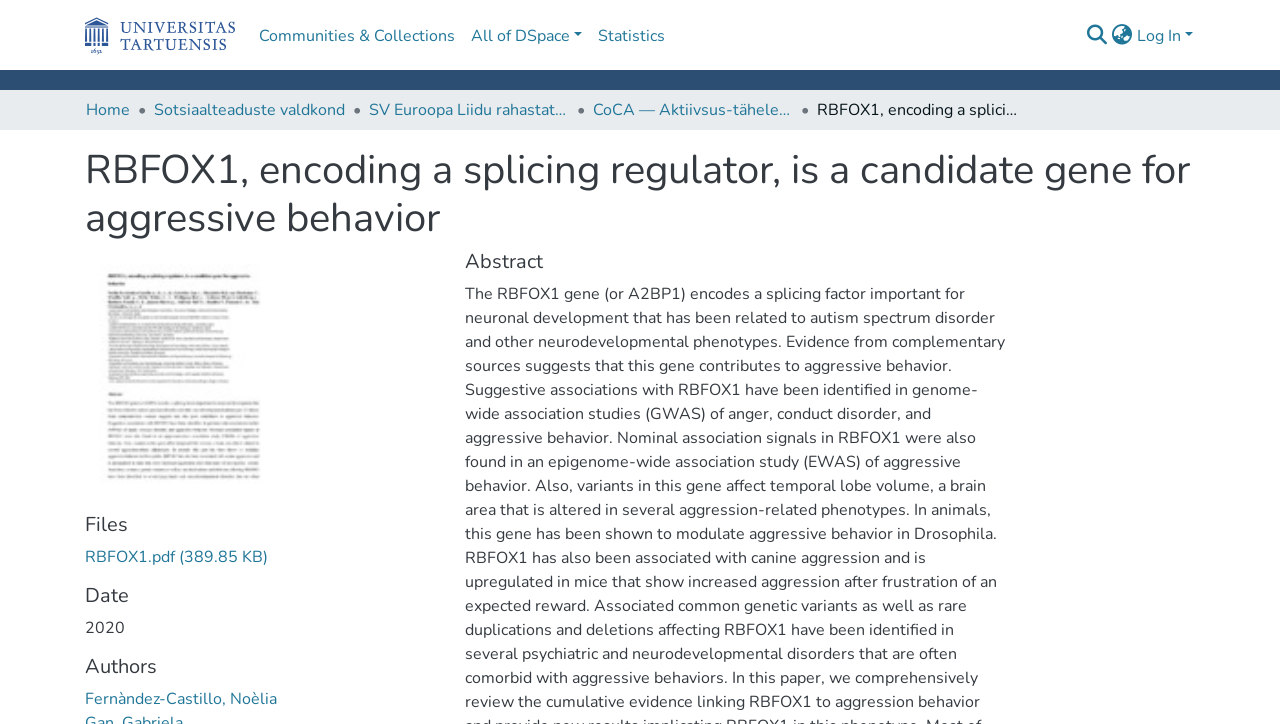How many links are in the main navigation bar?
Please craft a detailed and exhaustive response to the question.

The main navigation bar has links 'Communities & Collections', 'All of DSpace', 'Statistics', and an image, so there are 4 links in total.